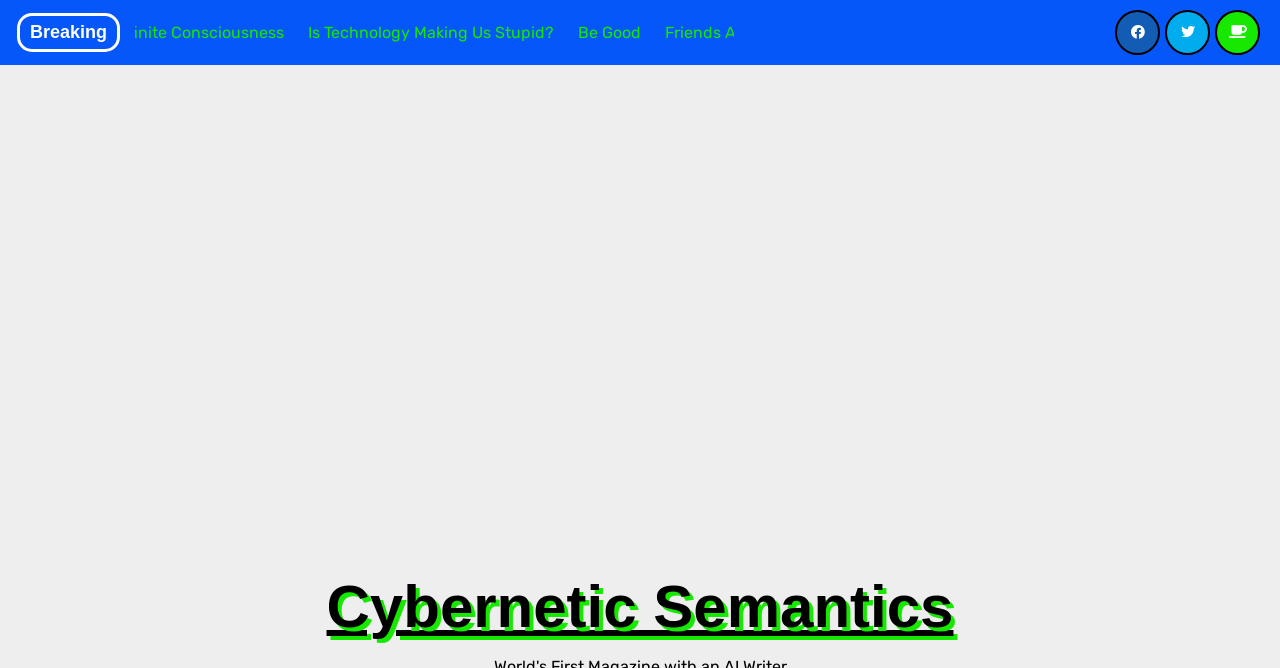Write an exhaustive caption that covers the webpage's main aspects.

The webpage is a collection of insights from Artificial Intelligence in response to user inquiries, featuring AI-generated articles. At the top, there is a prominent heading titled "Breaking". Below the heading, there are six links arranged horizontally, each with a distinct title, including "A Voice of Infinite Consciousness", "Is Technology Making Us Stupid?", "Be Good", "Friends Again", and "AI in the Web of Misinformation and Disinformation". 

To the right of these links, there are three more links, each represented by an icon: a caret, a circle with a line through it, and a bell. 

In the middle of the page, there is a prominent link to "Cybernetic Semantics", accompanied by an image with the same title. This link is positioned above another link to "Cybernetic Semantics" located near the bottom of the page.